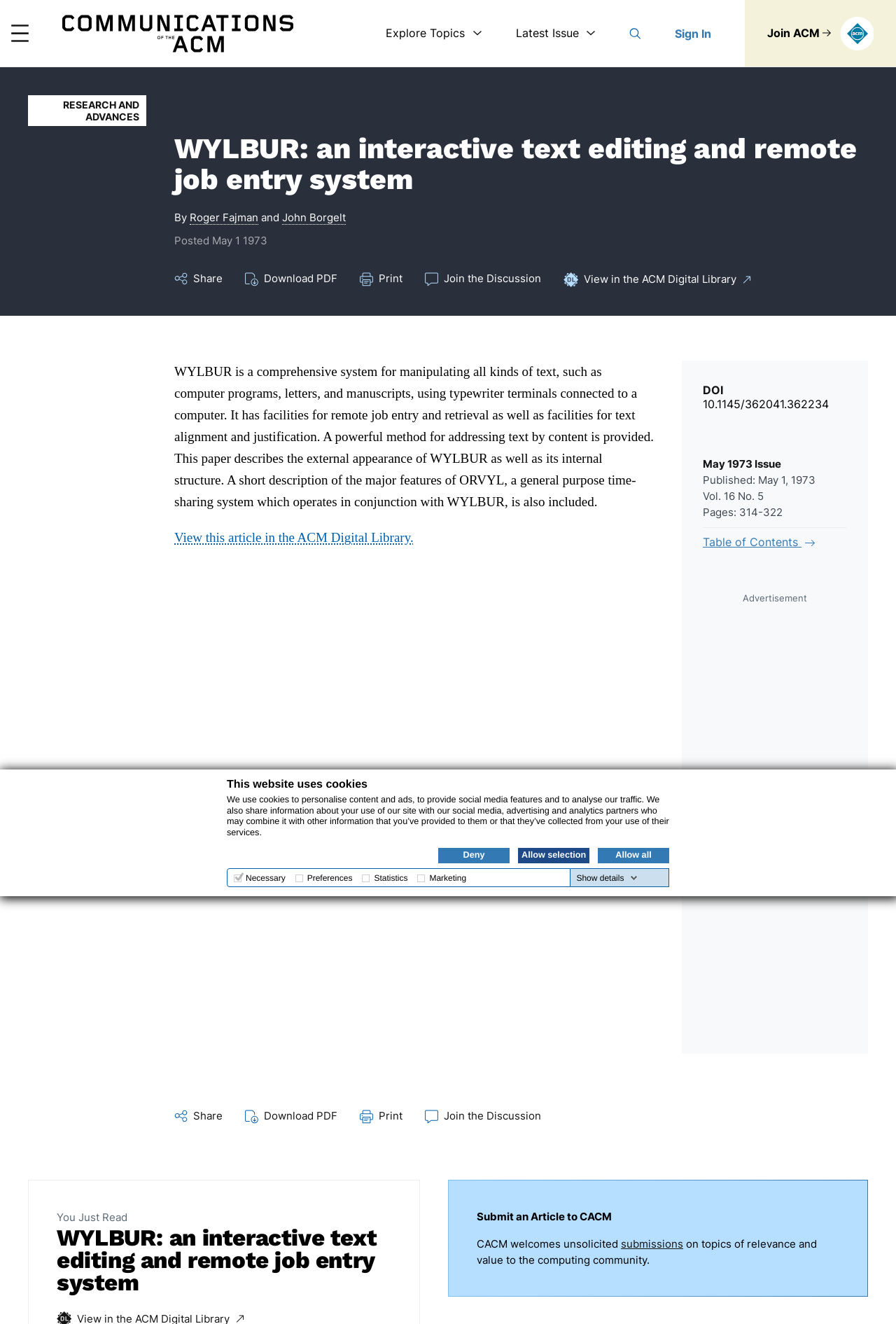Please determine the bounding box coordinates of the area that needs to be clicked to complete this task: 'Click the 'Home' link'. The coordinates must be four float numbers between 0 and 1, formatted as [left, top, right, bottom].

[0.07, 0.002, 0.327, 0.048]